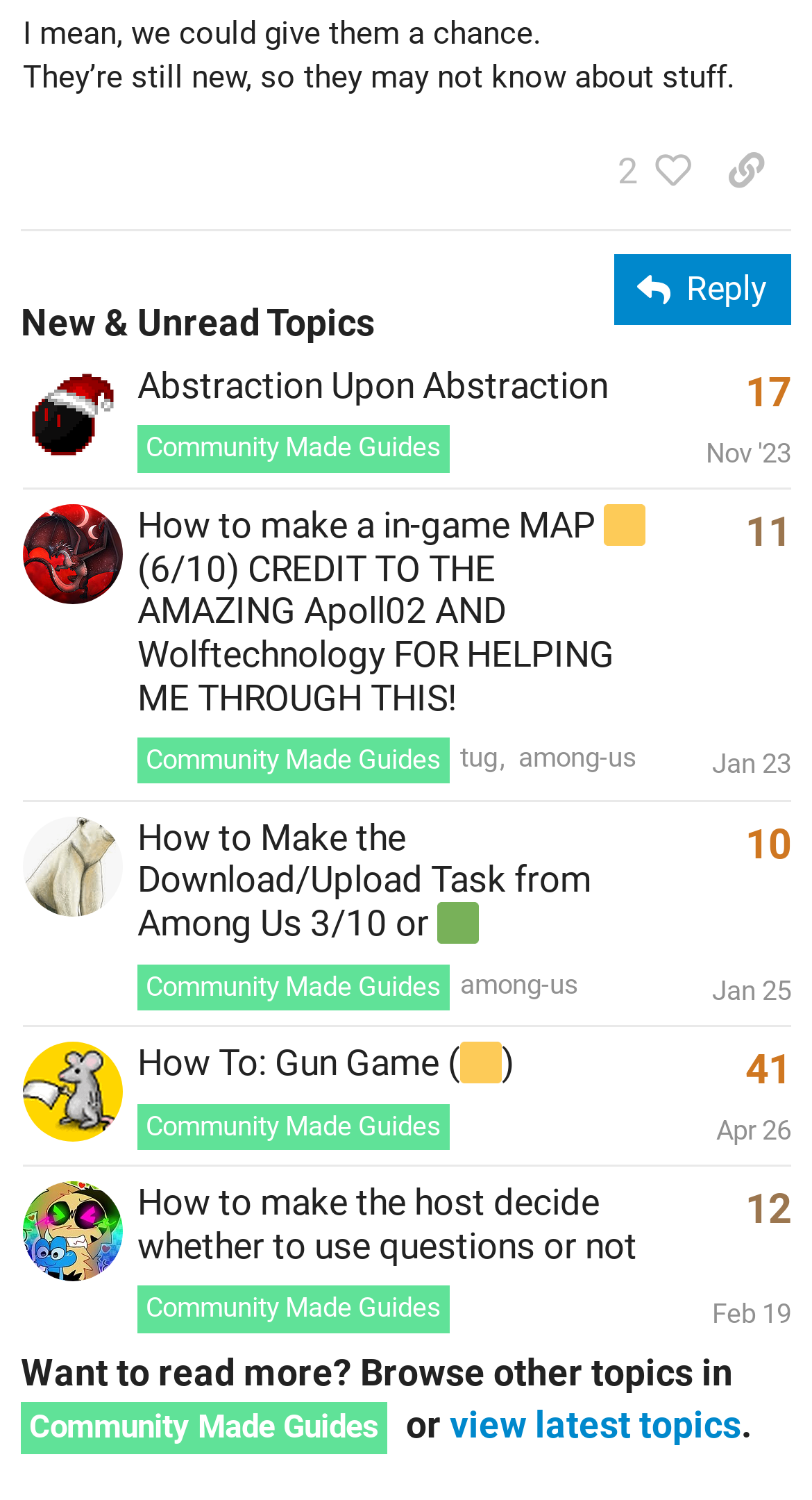What is the topic with 17 replies?
Refer to the screenshot and respond with a concise word or phrase.

Abstraction Upon Abstraction